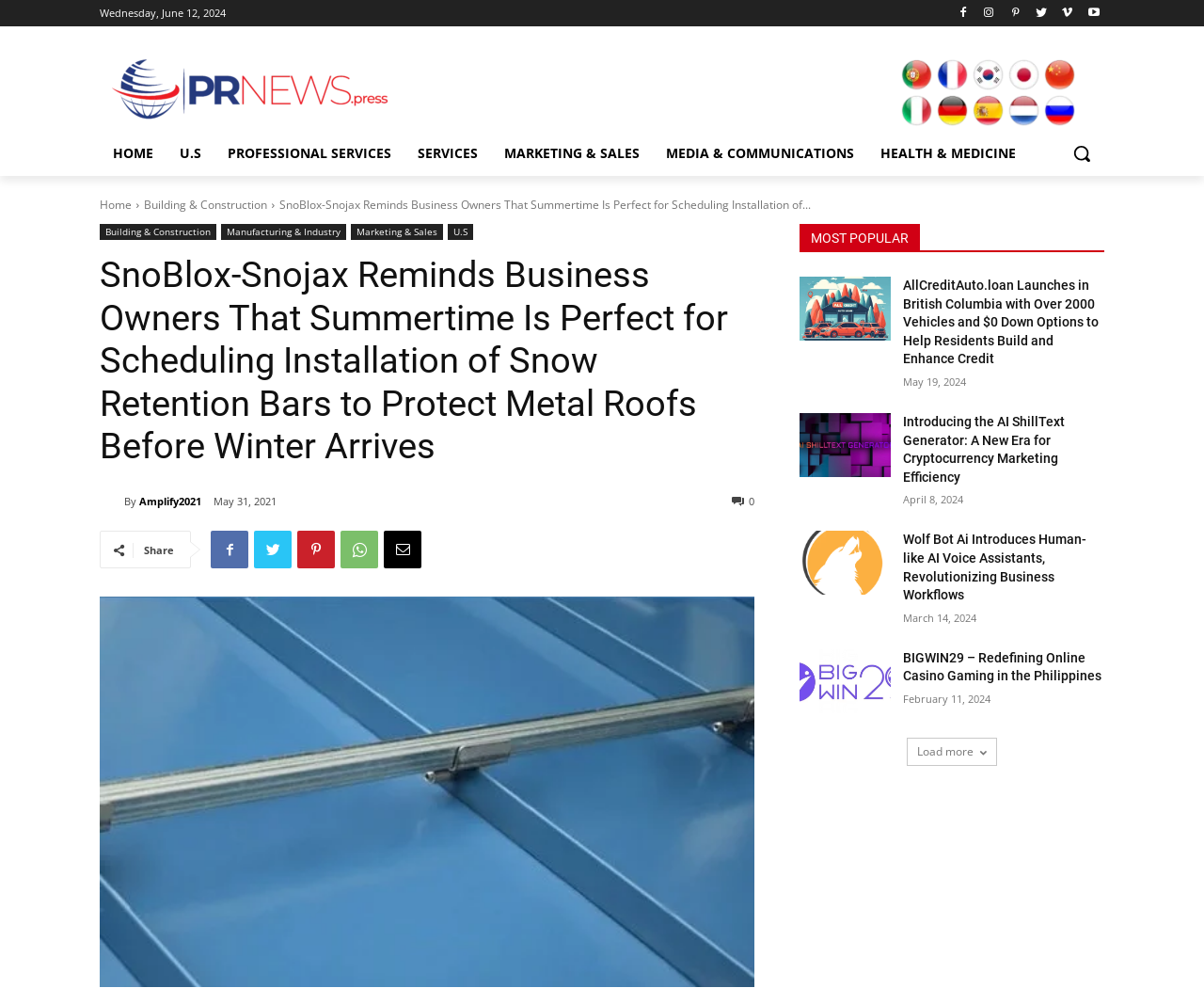Create a detailed summary of all the visual and textual information on the webpage.

This webpage appears to be a news article or press release page. At the top, there is a date "Wednesday, June 12, 2024" and a series of social media icons. Below that, there is a logo and a set of flag icons representing different countries.

The main content of the page is divided into two sections. On the left, there is a menu with links to various categories such as "HOME", "U.S", "PROFESSIONAL SERVICES", and "MARKETING & SALES". Below the menu, there is a search button.

On the right, there is a main article with a heading "SnoBlox-Snojax Reminds Business Owners That Summertime Is Perfect for Scheduling Installation of Snow Retention Bars to Protect Metal Roofs Before Winter Arrives". The article has a brief summary and a "Share" button with social media icons.

Below the main article, there is a section titled "MOST POPULAR" with a list of news articles. Each article has a heading, a brief summary, and a date. The articles are listed in a vertical column, with the most recent article at the top.

Overall, the webpage has a clean and organized layout, with clear headings and concise text. The use of icons and images adds visual interest to the page.